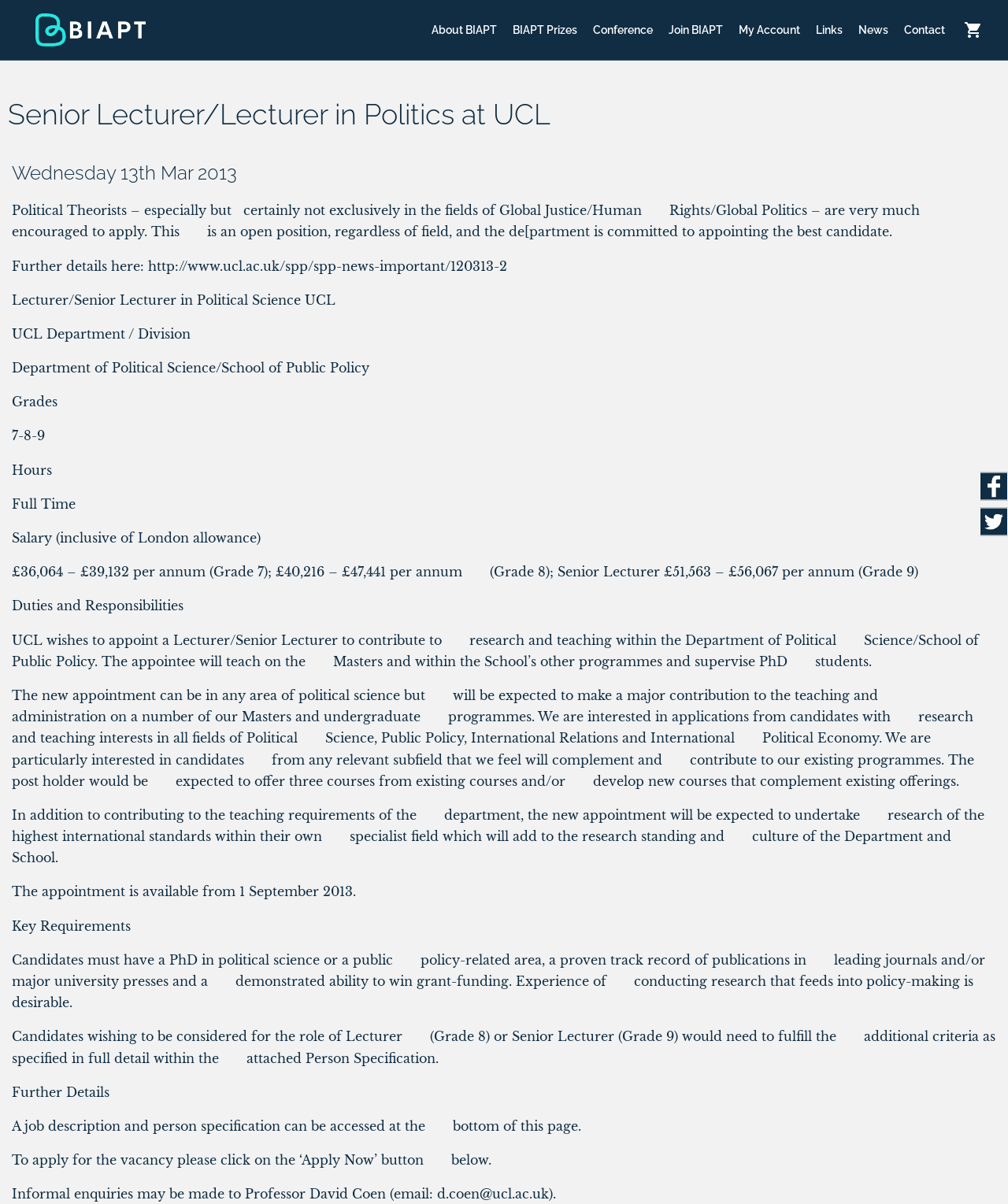Identify the bounding box coordinates for the element you need to click to achieve the following task: "Click on the 'About BIAPT' link". Provide the bounding box coordinates as four float numbers between 0 and 1, in the form [left, top, right, bottom].

[0.42, 0.0, 0.501, 0.05]